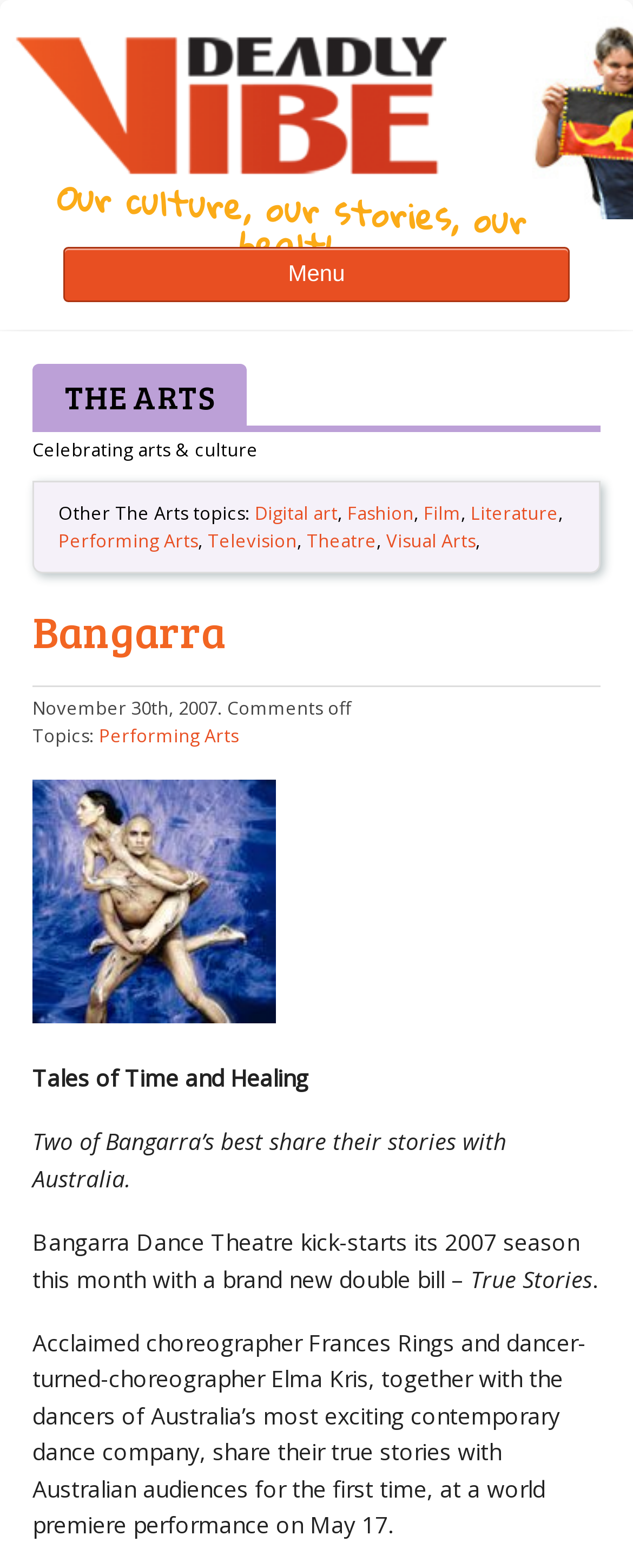What is the name of the dance theatre?
Answer the question in as much detail as possible.

I found the answer by looking at the text 'Bangarra Dance Theatre kick-starts its 2007 season this month with a brand new double bill –' which is located at the bottom of the webpage.